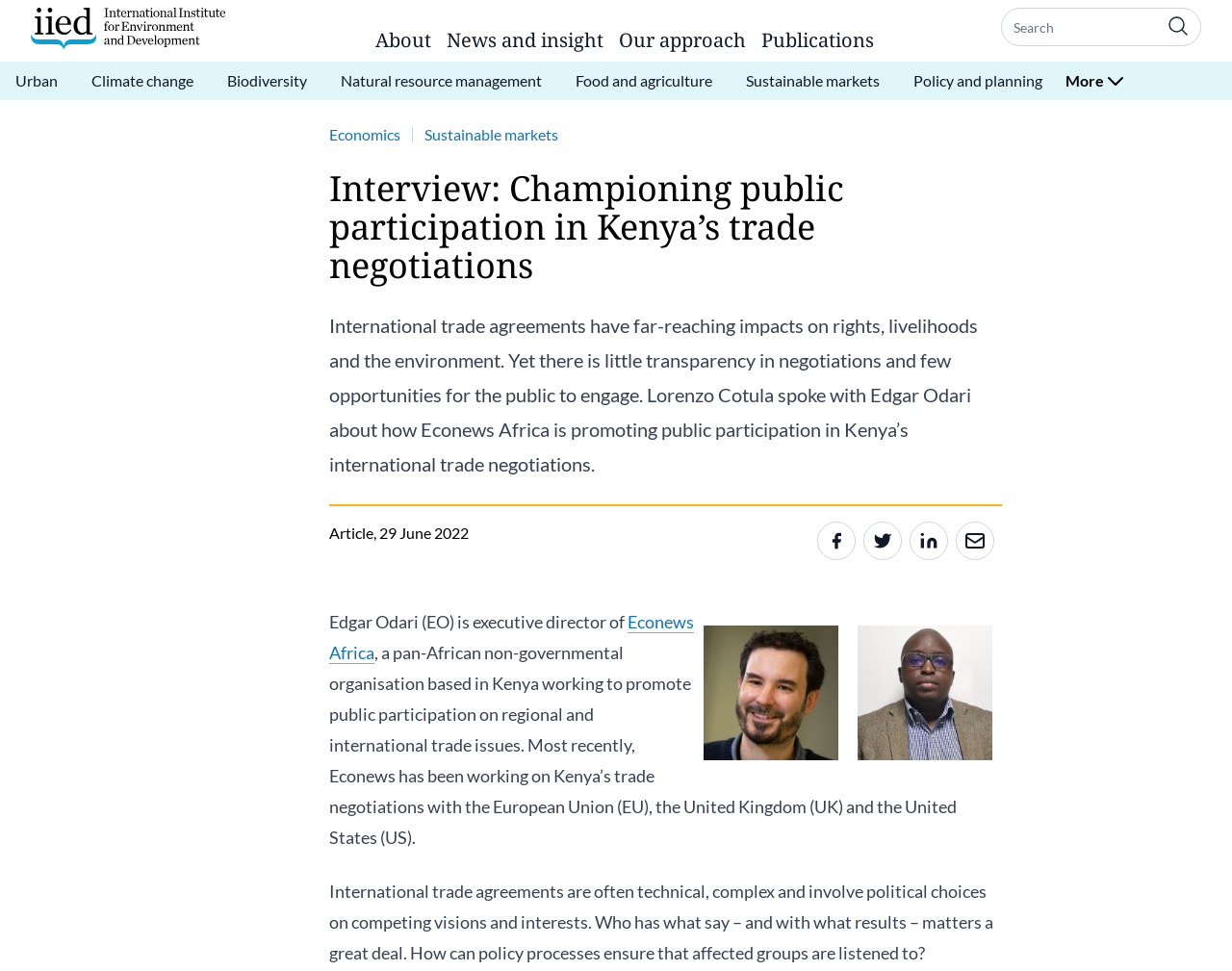Please identify the bounding box coordinates of the element I need to click to follow this instruction: "Click the 'Home' link".

[0.025, 0.008, 0.183, 0.051]